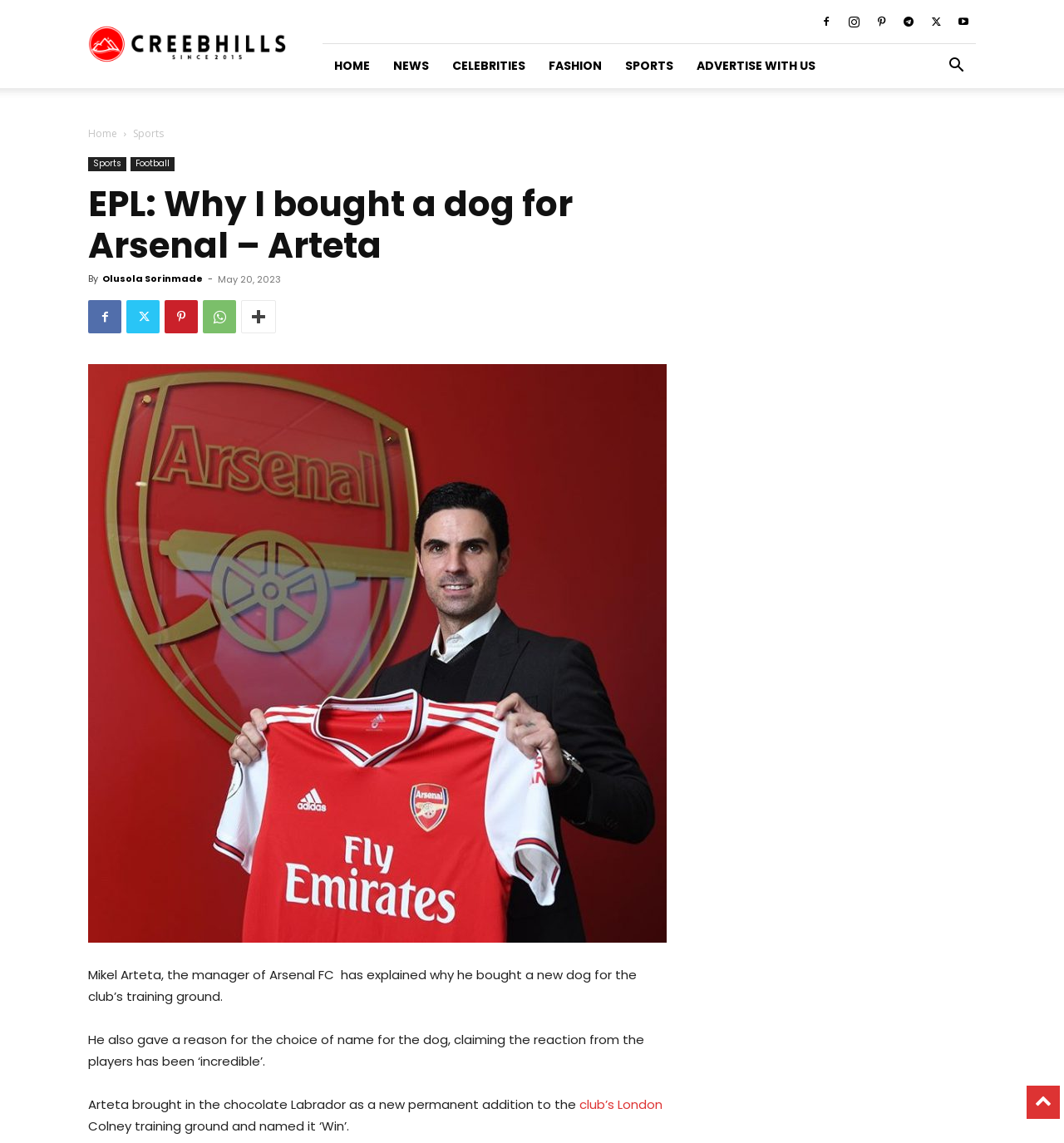Please pinpoint the bounding box coordinates for the region I should click to adhere to this instruction: "View the image".

[0.083, 0.319, 0.627, 0.825]